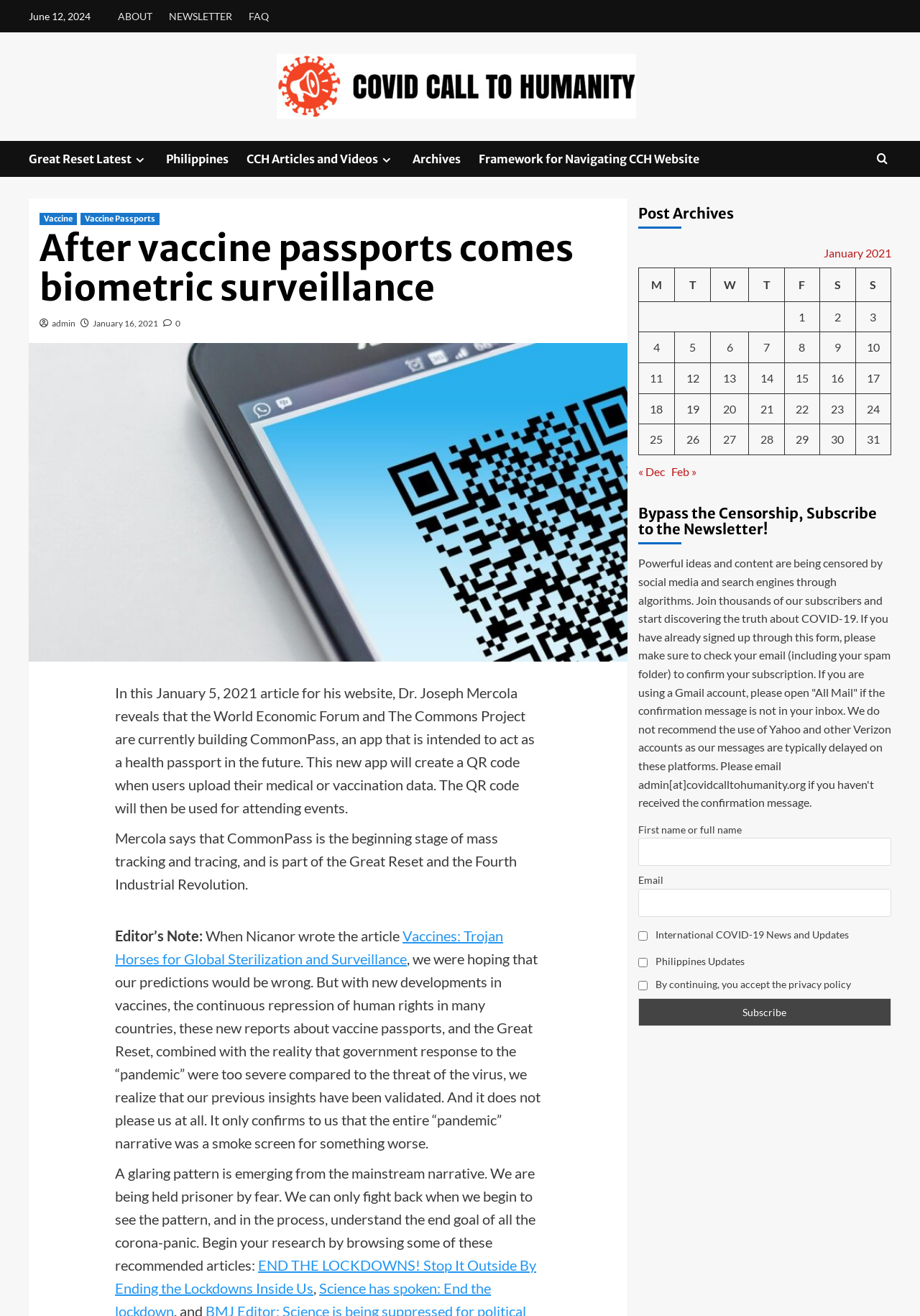What is the name of the doctor mentioned in the article?
Kindly answer the question with as much detail as you can.

The name of the doctor can be found by reading the static text elements on the webpage, which mention Dr. Joseph Mercola as the author of the article.